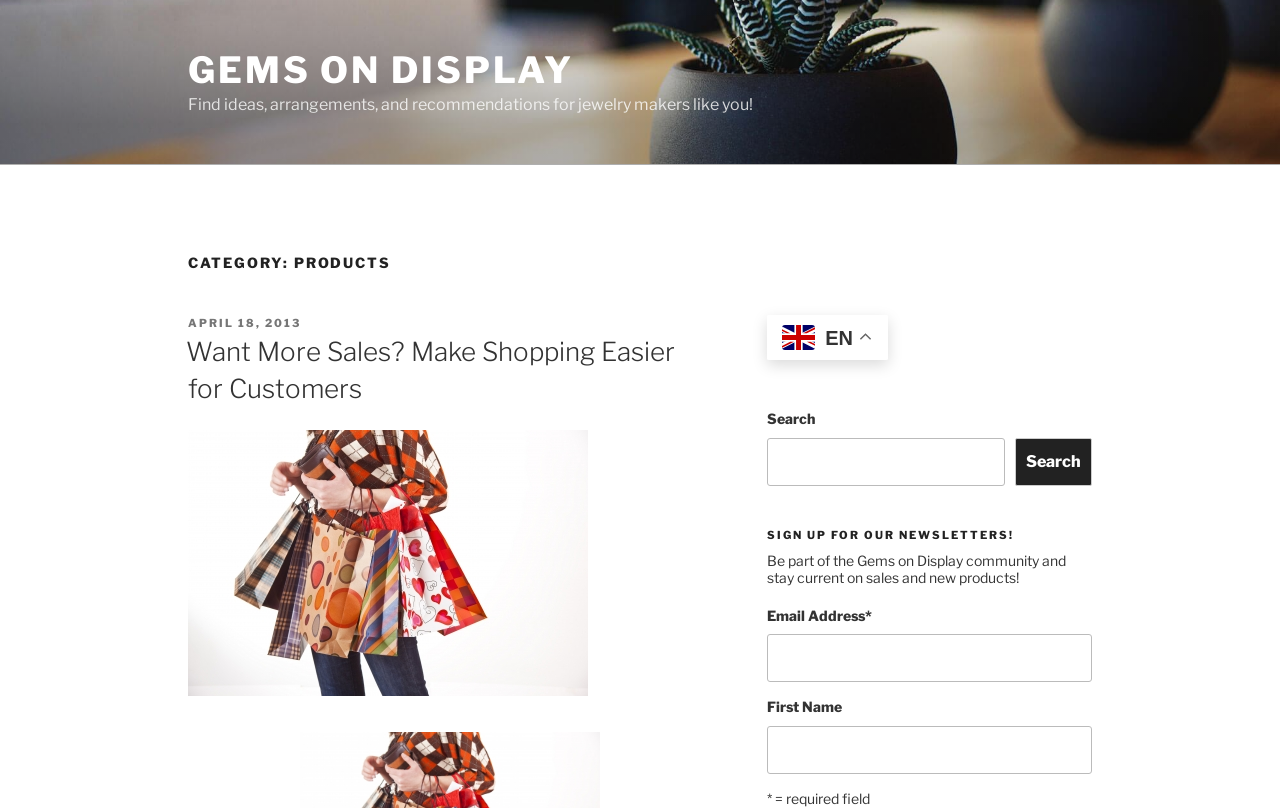Provide a short answer to the following question with just one word or phrase: What is required to sign up for the newsletter?

Email Address and First Name